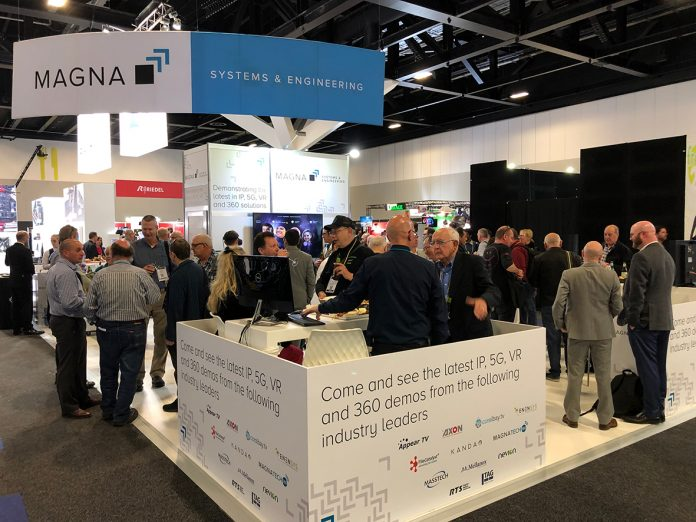Convey a rich and detailed description of the image.

At the METexpo event, the Magna Systems & Engineering booth is bustling with activity. Attendees gather around the prominent display, where the latest technologies in IP, 5G, VR, and 360 demonstrations are being showcased. The booth features a sleek, modern design with branding prominently displayed, drawing in industry professionals eager to explore innovative solutions from leading technology providers. Conversations and networking are lively as guests engage with demonstrators and each other, enjoying a rich exchange of ideas and experiences in the dynamic field of media and entertainment technology.